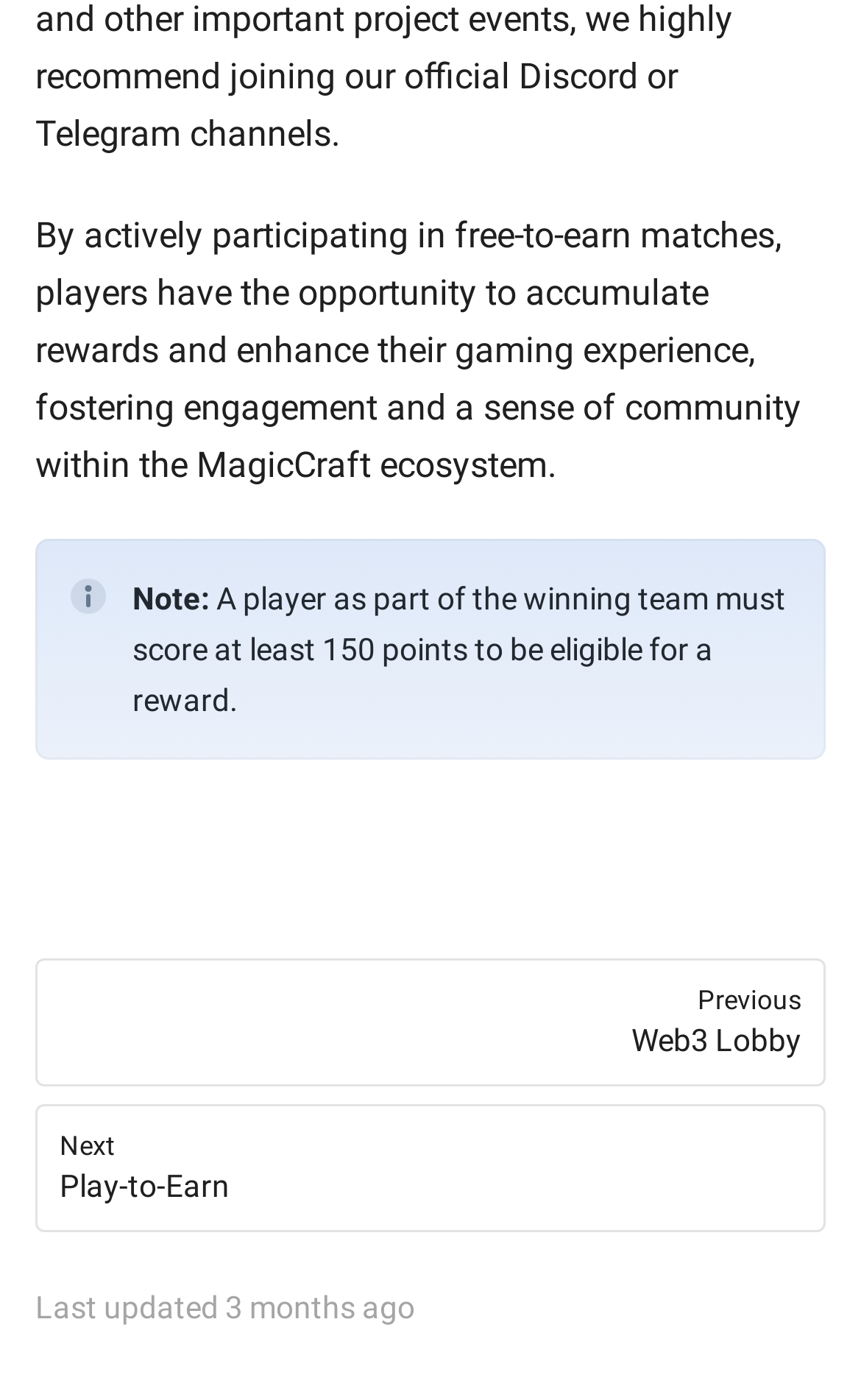For the element described, predict the bounding box coordinates as (top-left x, top-left y, bottom-right x, bottom-right y). All values should be between 0 and 1. Element description: PreviousWeb3 Lobby

[0.041, 0.685, 0.959, 0.776]